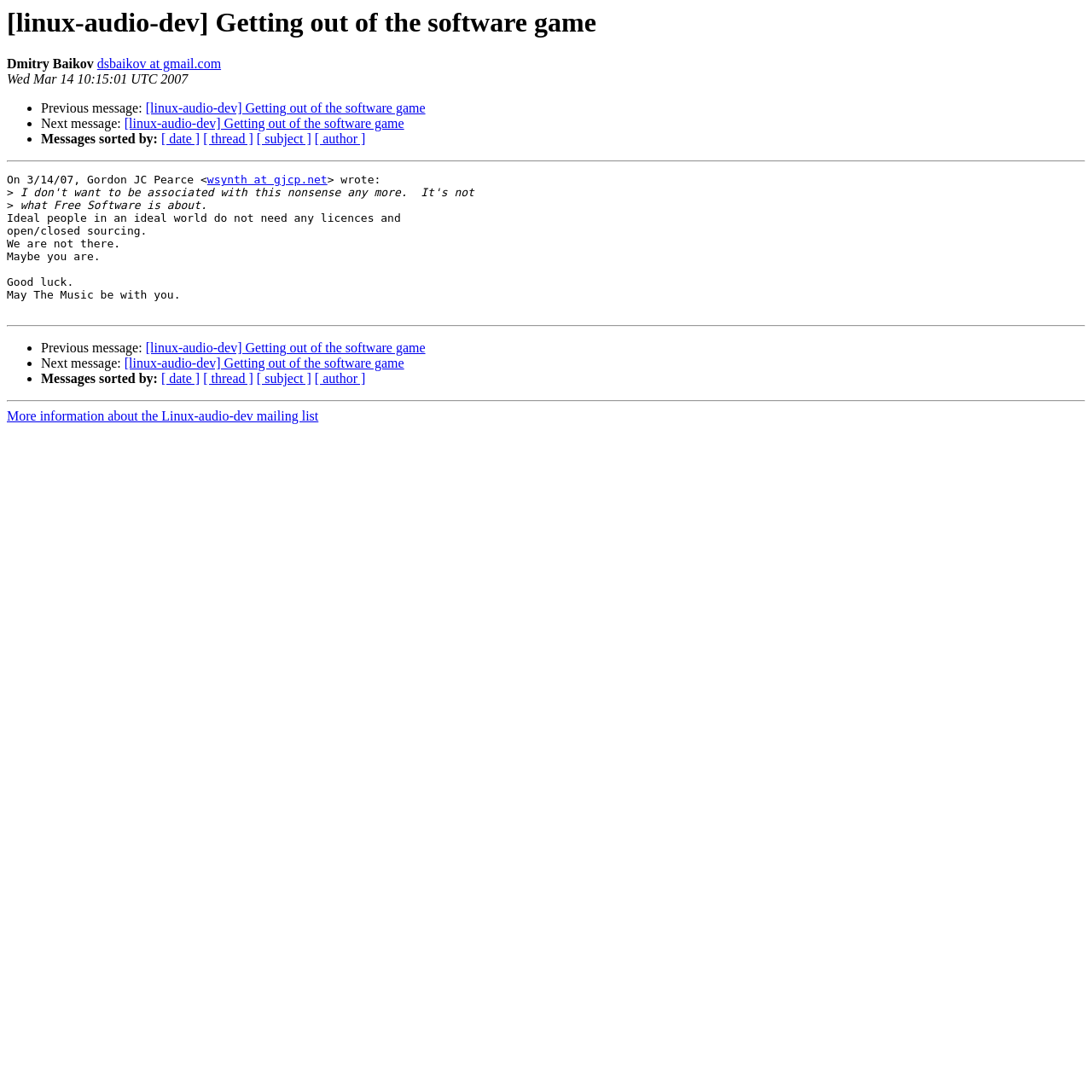Answer the following in one word or a short phrase: 
What is the subject of the message?

Getting out of the software game